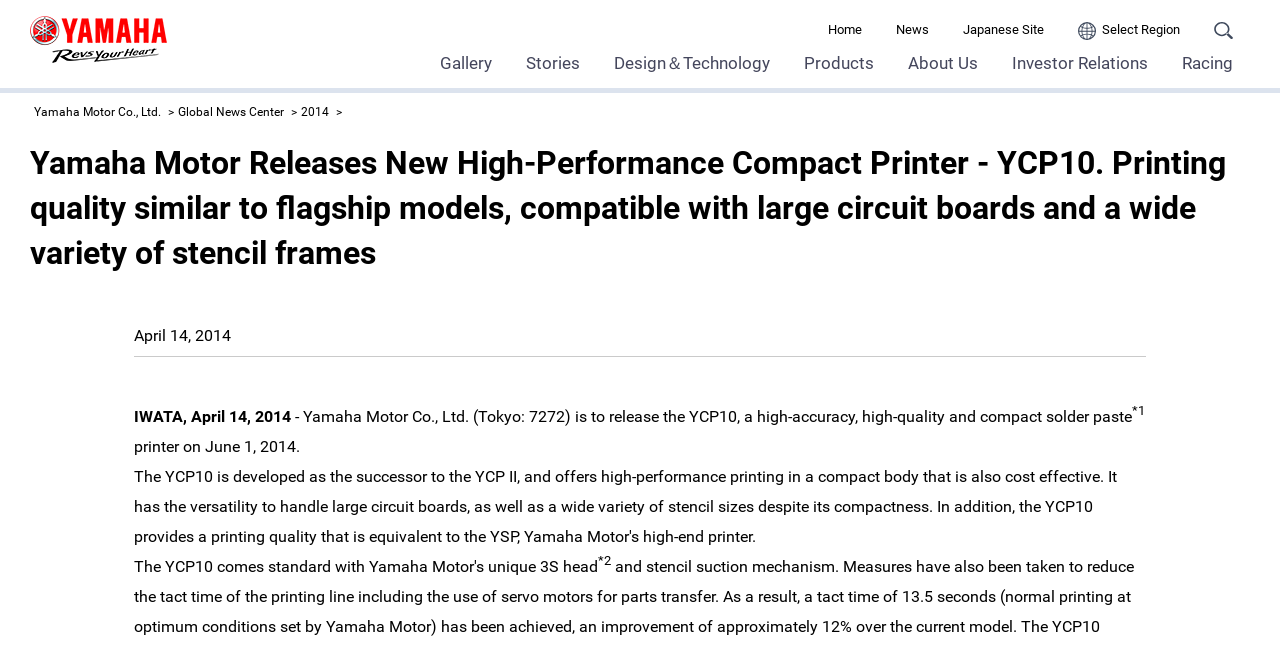Determine the bounding box coordinates of the clickable region to follow the instruction: "Go to the 'Global News Center'".

[0.139, 0.162, 0.222, 0.184]